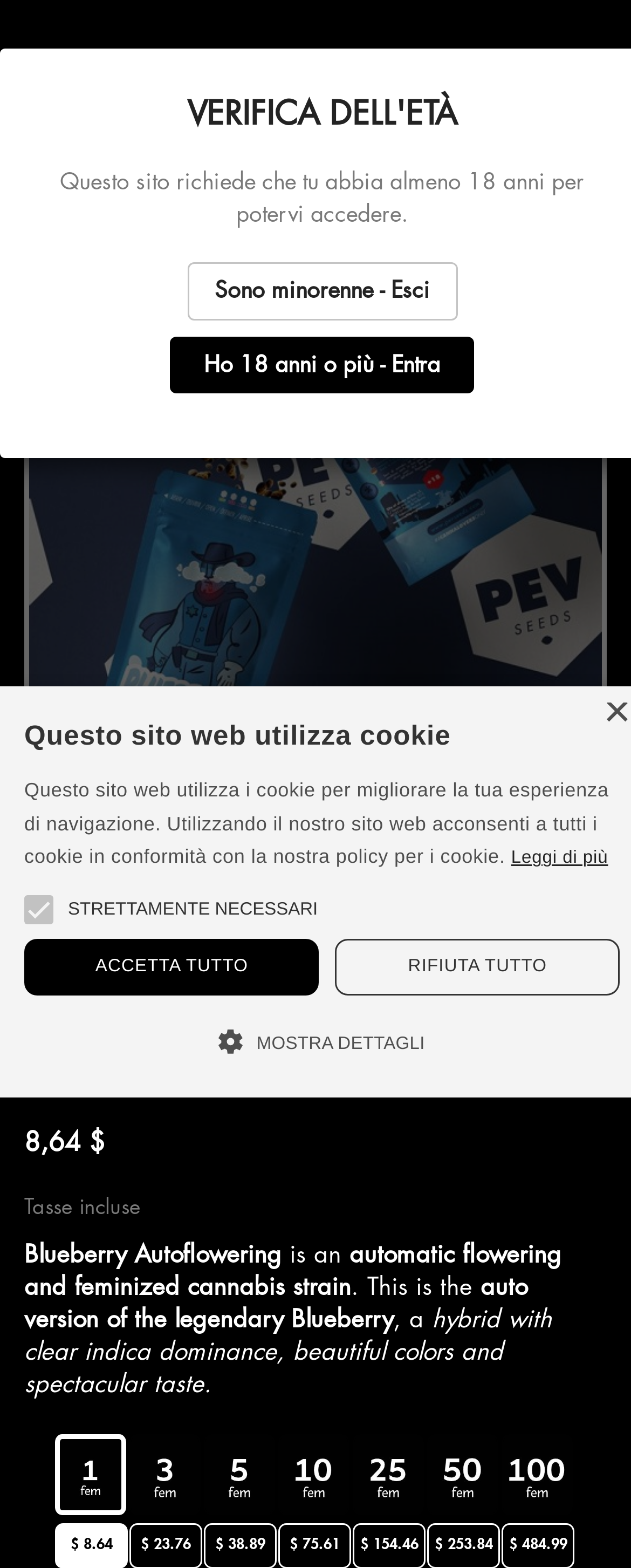Locate the bounding box of the user interface element based on this description: "Rifiuta tutto".

[0.531, 0.599, 0.982, 0.635]